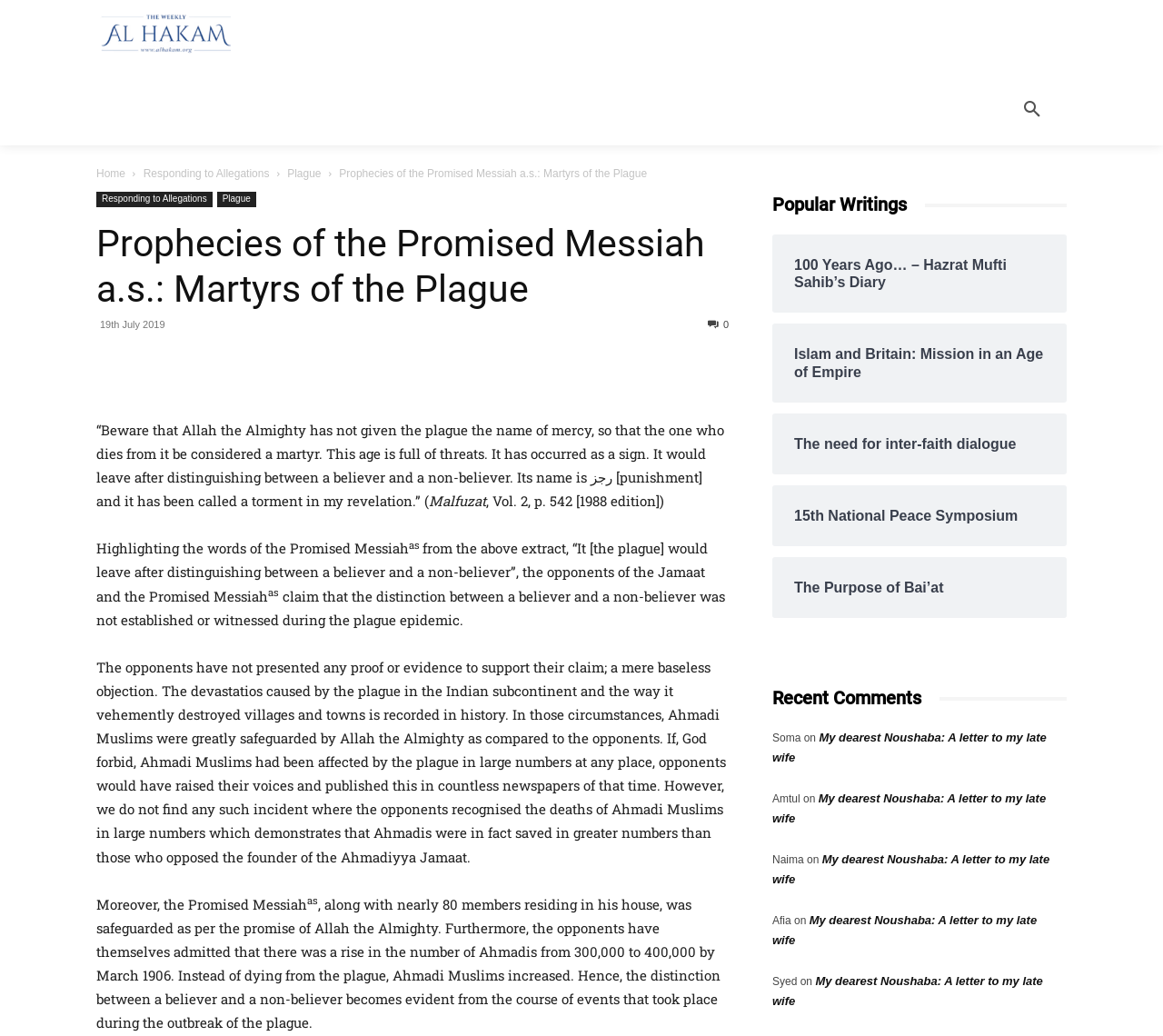Extract the text of the main heading from the webpage.

Prophecies of the Promised Messiah a.s.: Martyrs of the Plague